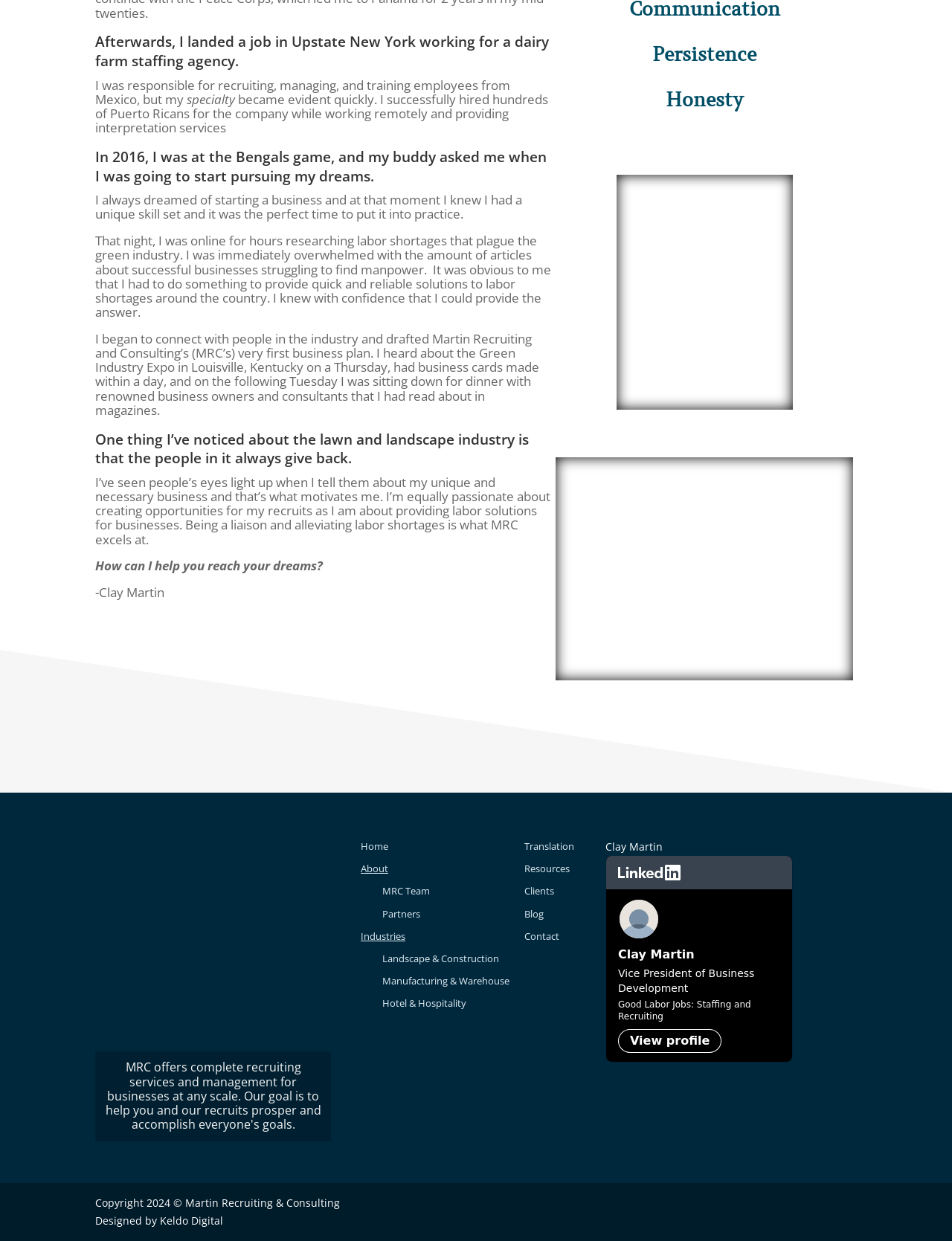Determine the bounding box coordinates of the target area to click to execute the following instruction: "Click the 'Home' link."

[0.379, 0.676, 0.408, 0.687]